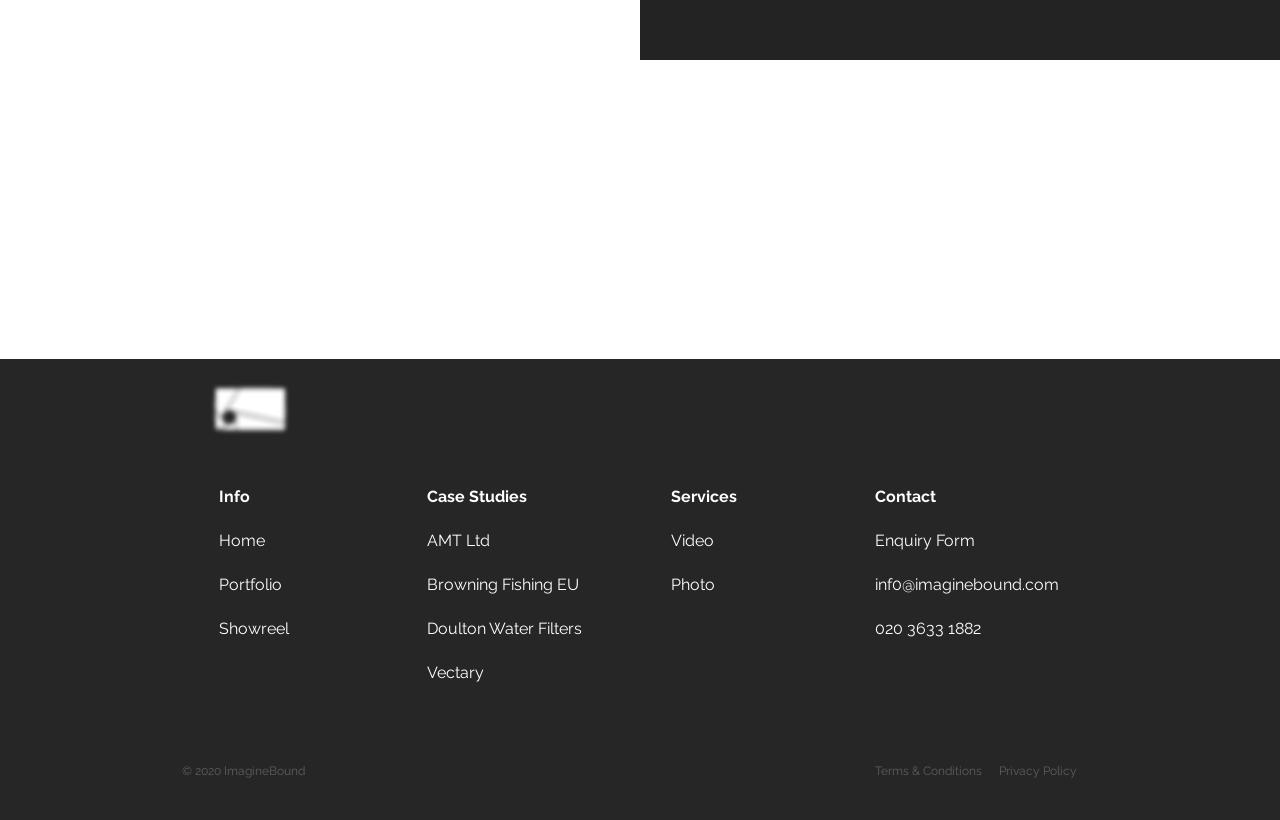Determine the bounding box coordinates of the clickable element to complete this instruction: "Go to Home". Provide the coordinates in the format of four float numbers between 0 and 1, [left, top, right, bottom].

[0.171, 0.649, 0.207, 0.673]